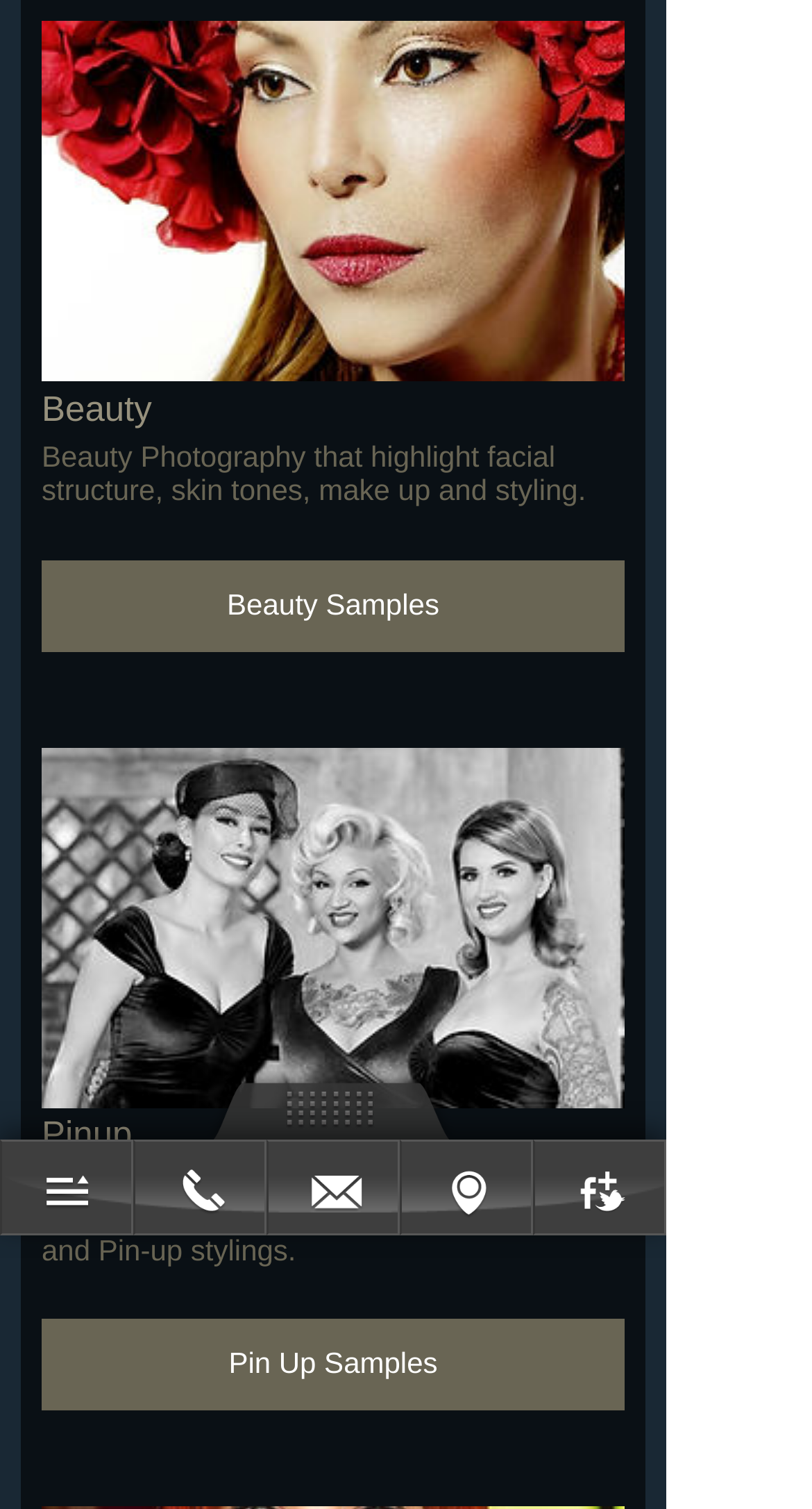What is the second type of photography mentioned on the webpage?
Examine the image closely and answer the question with as much detail as possible.

After the 'Beauty' section, the webpage mentions 'Pinup' photography, which is described as capturing the essence and glamour of Rockabilly, Classic Hollywood, and Pin-up stylings.